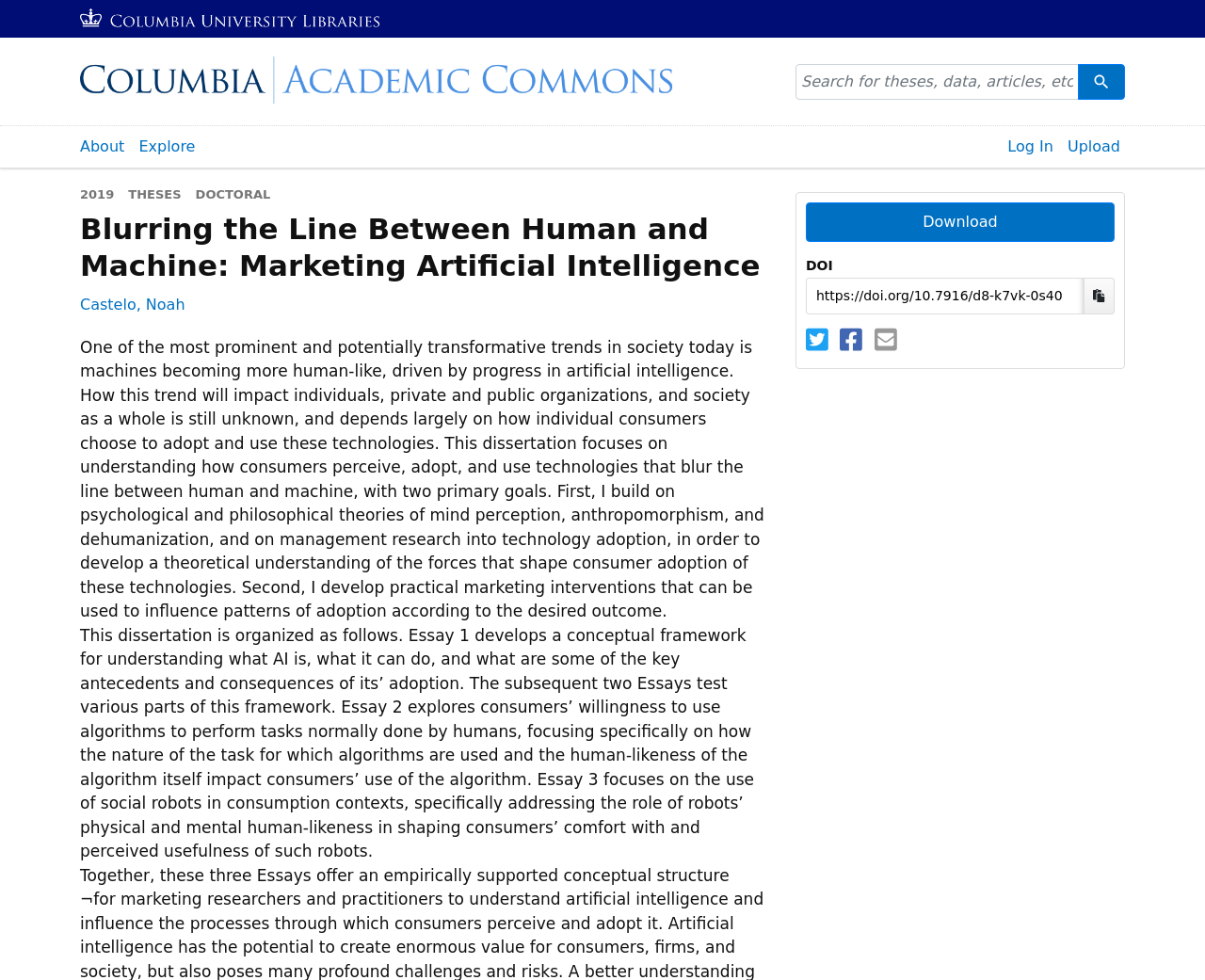Examine the screenshot and answer the question in as much detail as possible: What is the topic of Essay 2 in this dissertation?

I found the answer by reading the StaticText 'Essay 2 explores consumers’ willingness to use algorithms to perform tasks normally done by humans, focusing specifically on how the nature of the task for which algorithms are used and the human-likeness of the algorithm itself impact consumers’ use of the algorithm.' which is located below the heading 'Blurring the Line Between Human and Machine: Marketing Artificial Intelligence'.